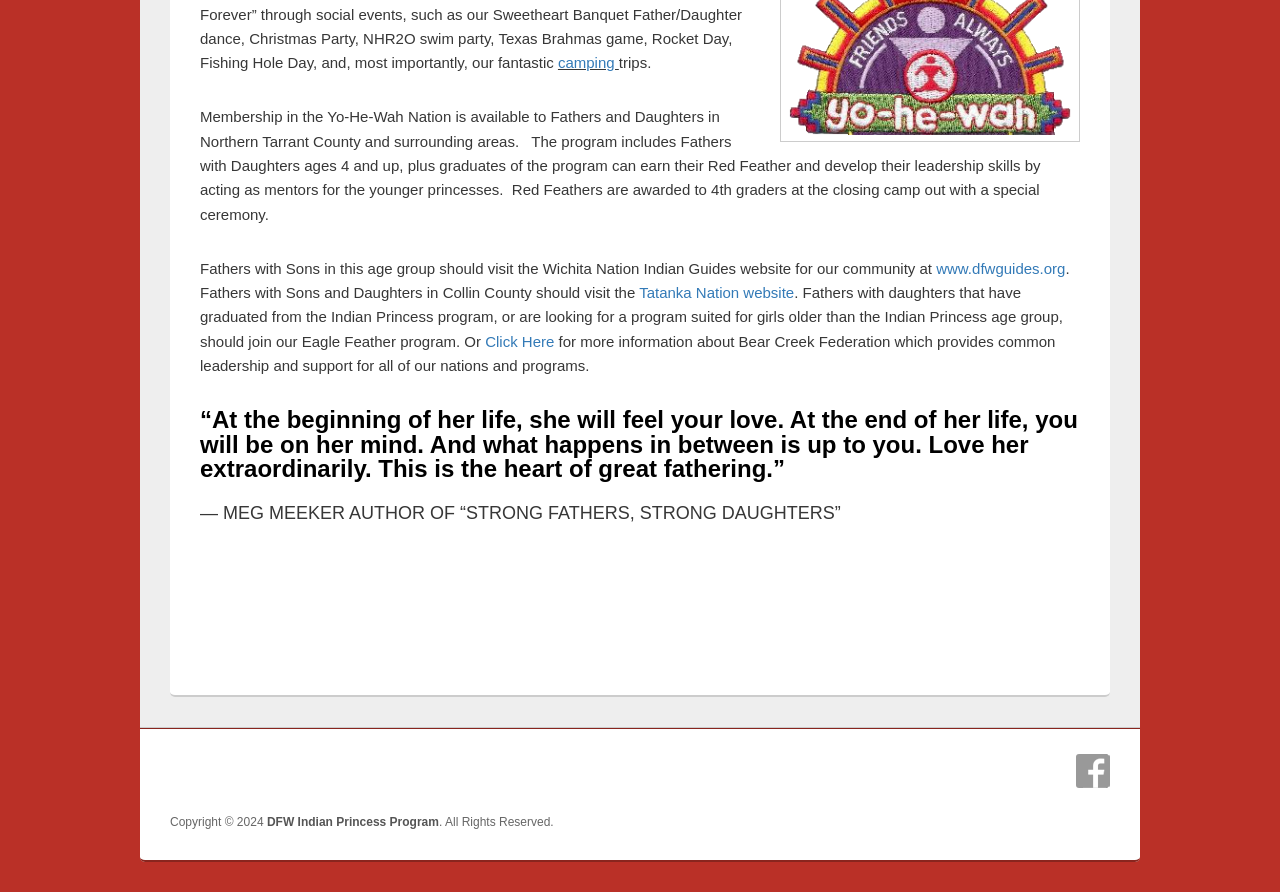Locate the bounding box of the user interface element based on this description: "Tatanka Nation website".

[0.499, 0.319, 0.62, 0.338]